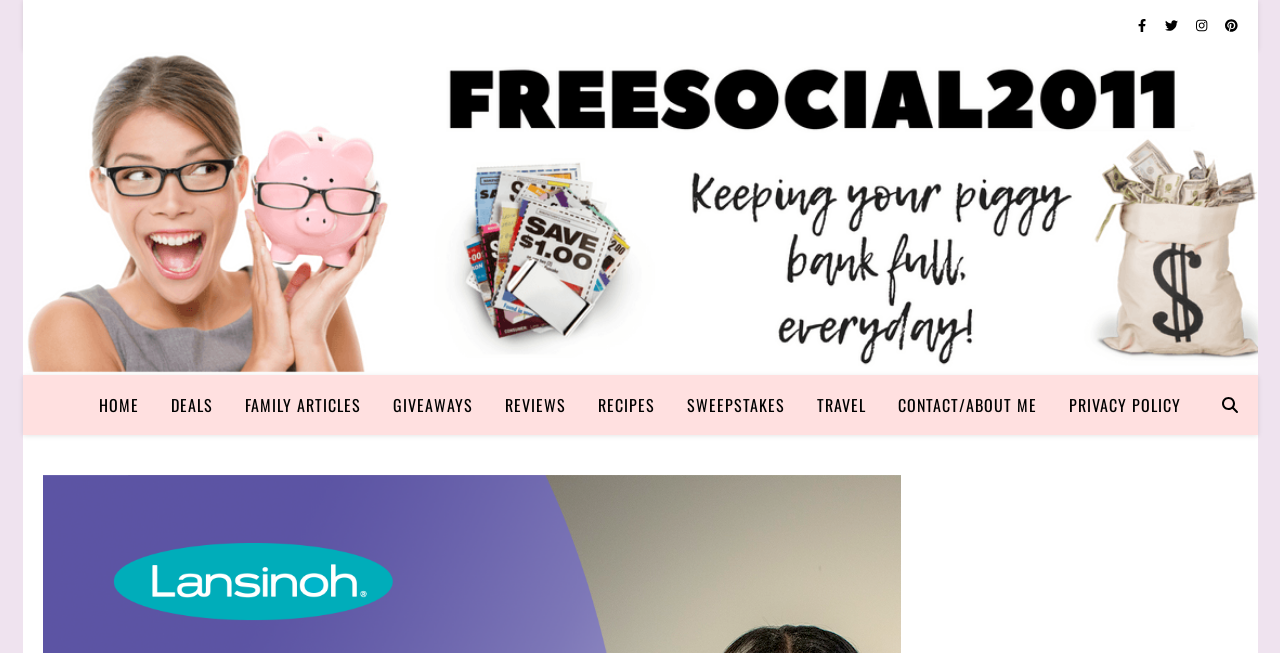Kindly provide the bounding box coordinates of the section you need to click on to fulfill the given instruction: "Go to the GIVEAWAYS page".

[0.295, 0.574, 0.382, 0.666]